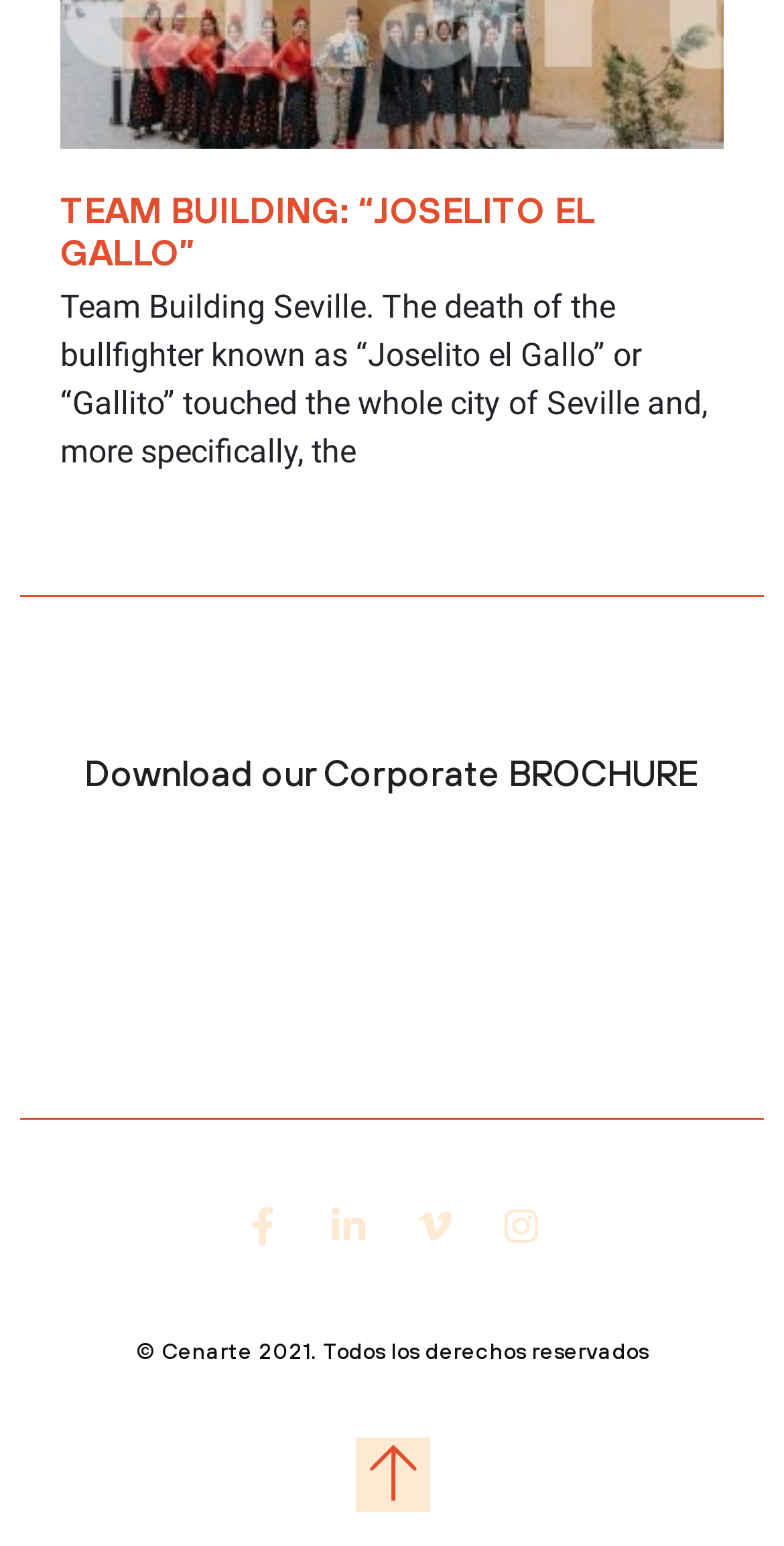How many social media links are present?
Use the image to give a comprehensive and detailed response to the question.

There are four social media links present on the webpage, namely Facebook, LinkedIn, Vimeo, and Instagram, as indicated by the links 'Facebook-f', 'Linkedin-in', 'Vimeo-v', and 'Instagram' respectively.